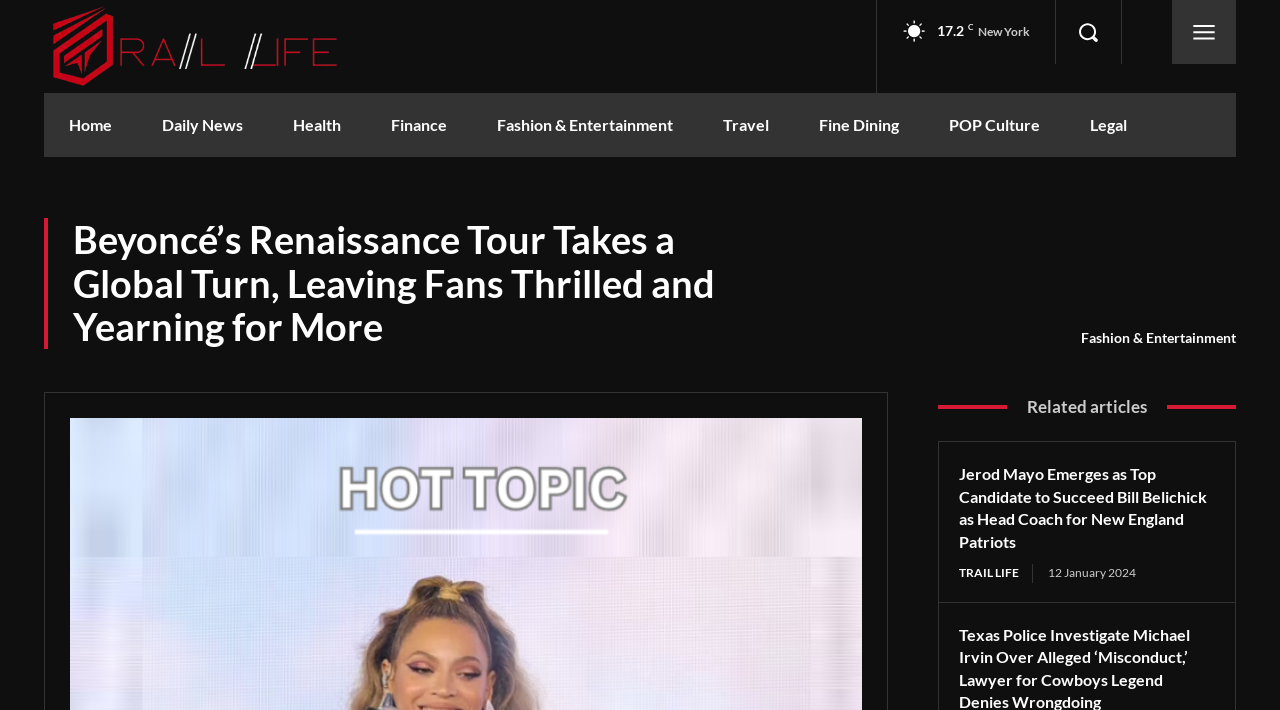Answer the question using only a single word or phrase: 
What is the date mentioned in the related article section?

12 January 2024